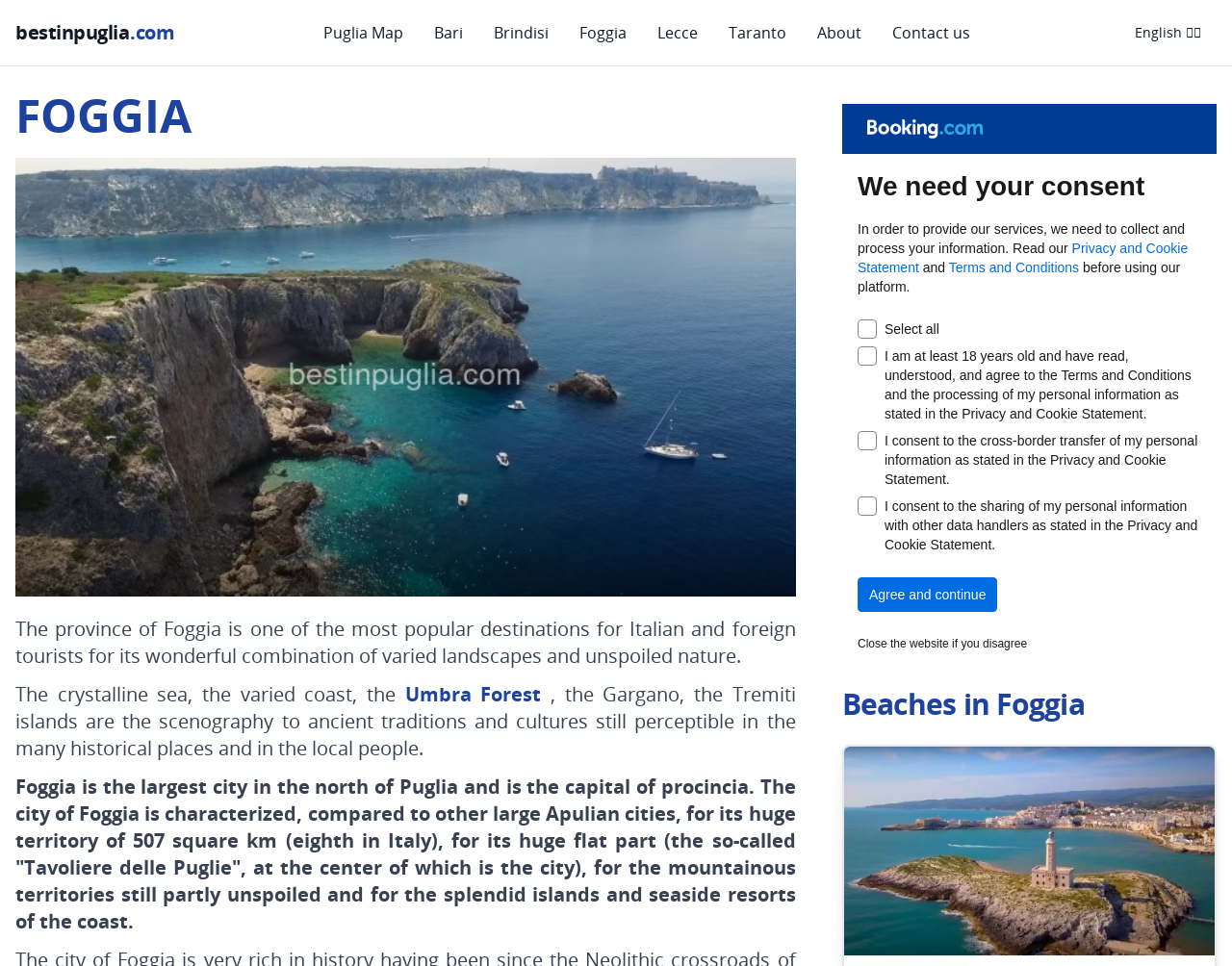What is the capital of the province?
Refer to the image and answer the question using a single word or phrase.

Foggia